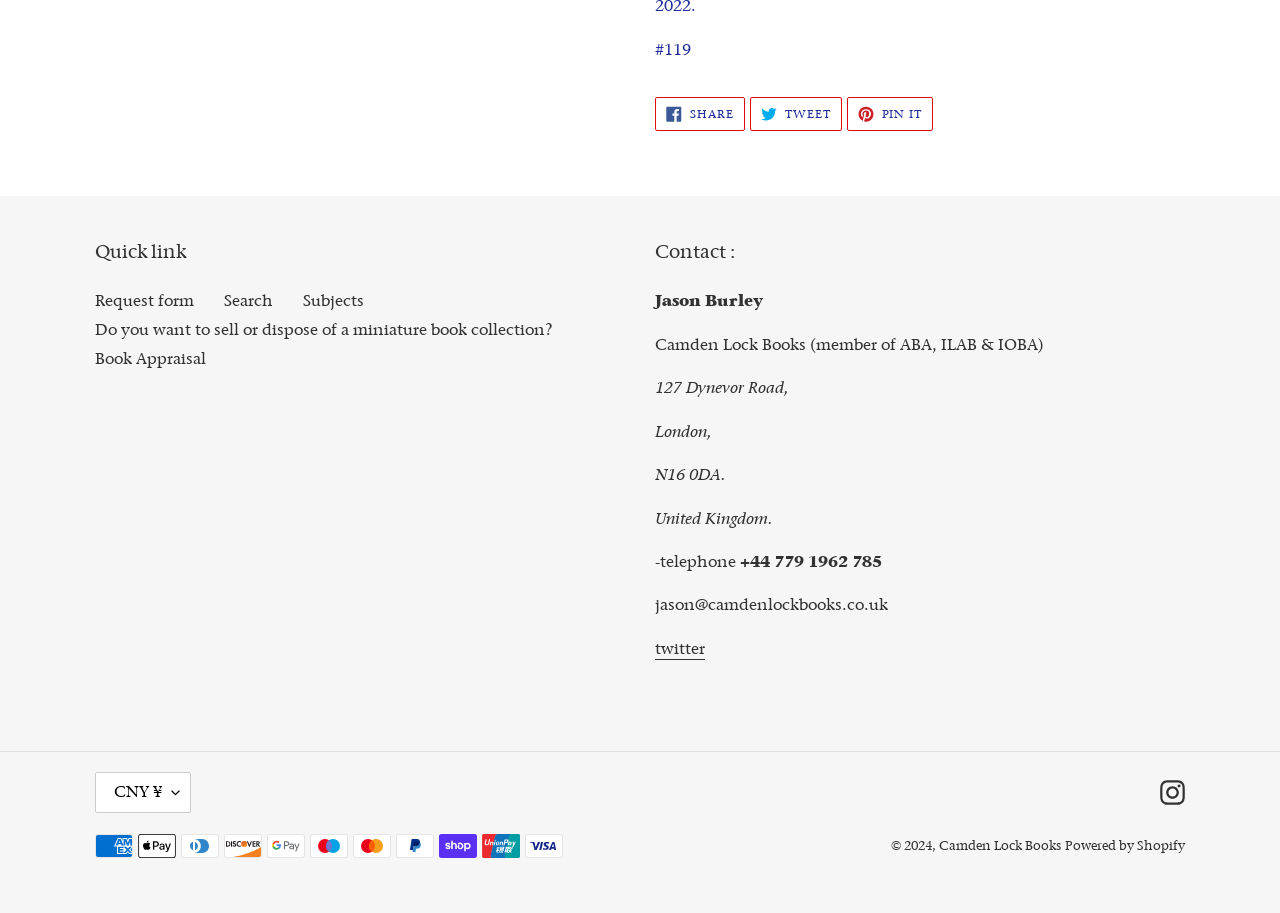Give the bounding box coordinates for the element described as: "Powered by Shopify".

[0.832, 0.917, 0.926, 0.935]